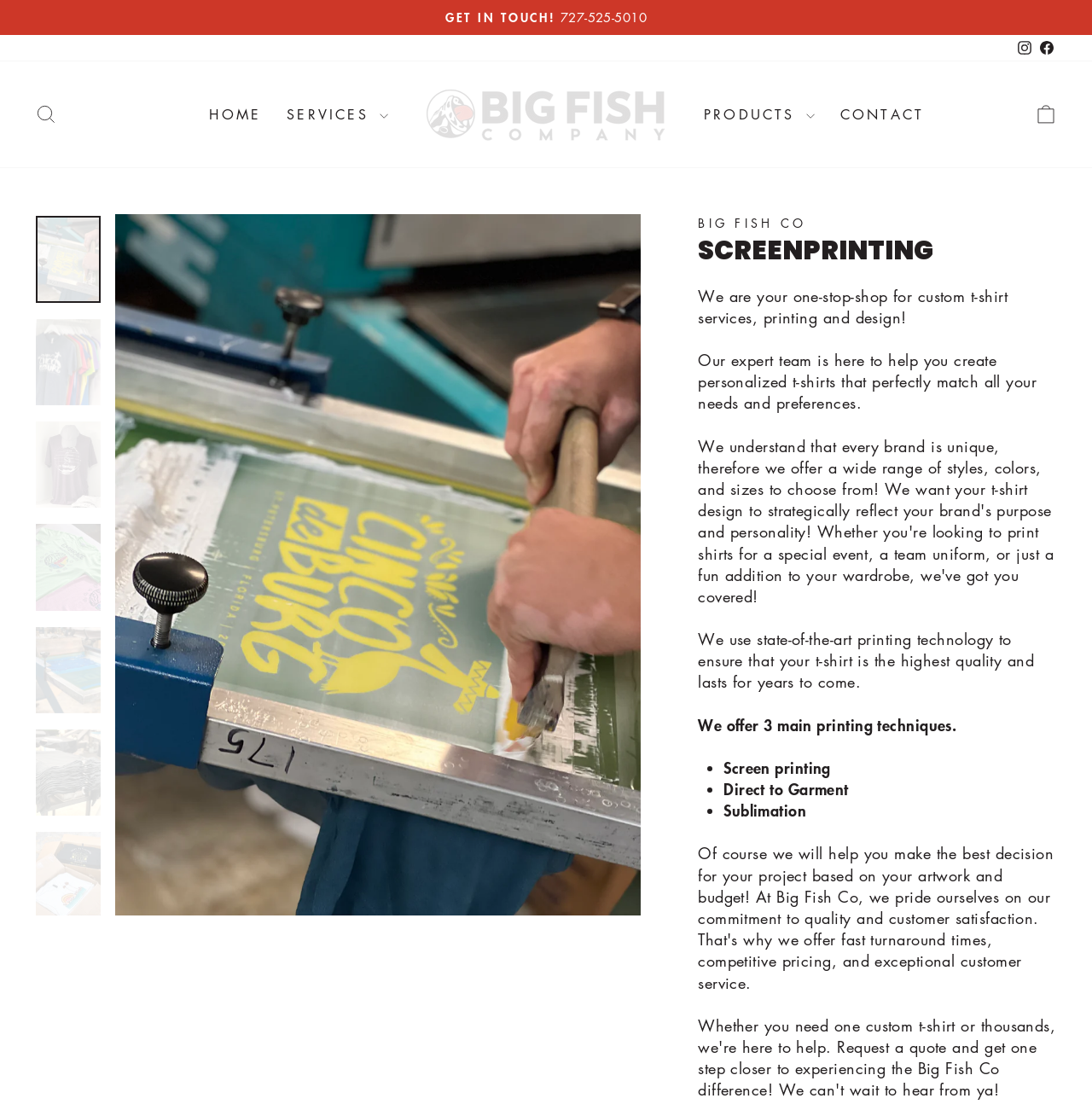Can you determine the bounding box coordinates of the area that needs to be clicked to fulfill the following instruction: "Search for AI news"?

None